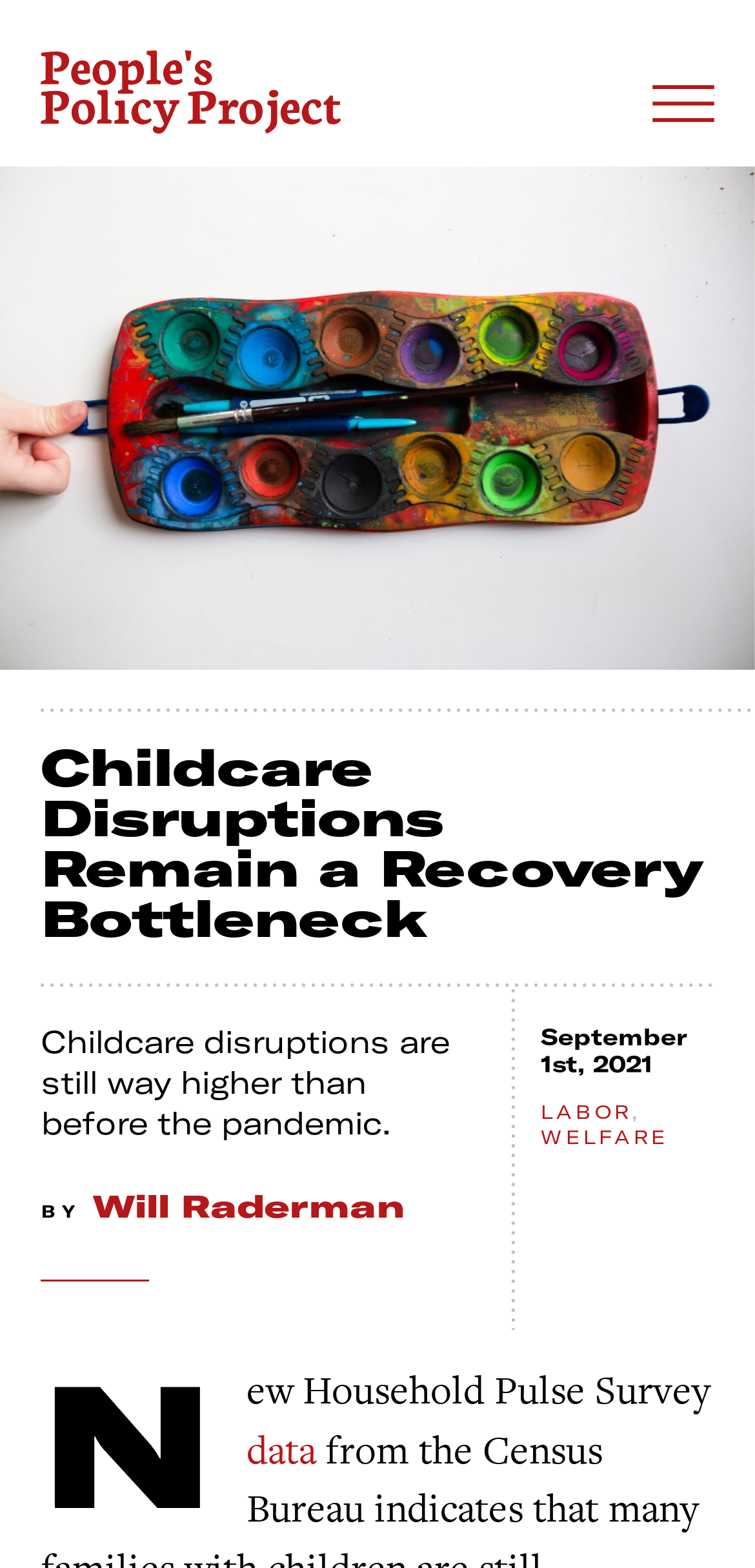Explain the contents of the webpage comprehensively.

The webpage appears to be an article or blog post from the People's Policy Project, with a focus on childcare disruptions during the pandemic. At the top left of the page, there is a heading with the organization's name, accompanied by a link and an image. 

To the right of the organization's name, there is a button labeled "Toggle menu". Below the top section, there is a prominent heading that reads "Childcare Disruptions Remain a Recovery Bottleneck". 

Underneath the heading, there is a figure with a caption that summarizes the main point of the article: "Childcare disruptions are still way higher than before the pandemic." The caption also includes the author's name, "Will Raderman", and a link to their profile. 

To the right of the figure, there is a timestamp indicating that the article was published on September 1st, 2021. Below the timestamp, there are two links labeled "LABOR" and "WELFARE", which may be related to the article's topic or categories. 

At the bottom of the page, there is a section with a heading that reads "New Household Pulse Survey" and a link to "data", which may provide additional information or resources related to the article's topic.